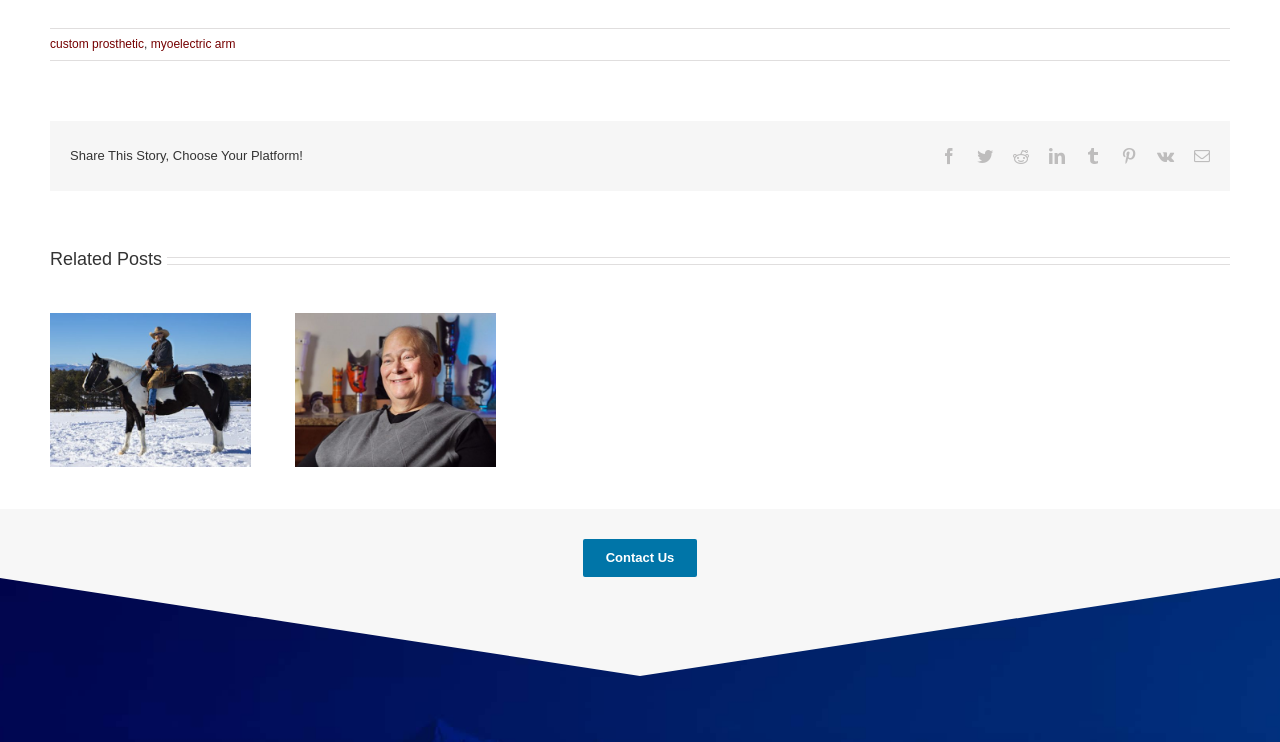Specify the bounding box coordinates of the element's area that should be clicked to execute the given instruction: "Share this story on Facebook". The coordinates should be four float numbers between 0 and 1, i.e., [left, top, right, bottom].

[0.735, 0.2, 0.748, 0.221]